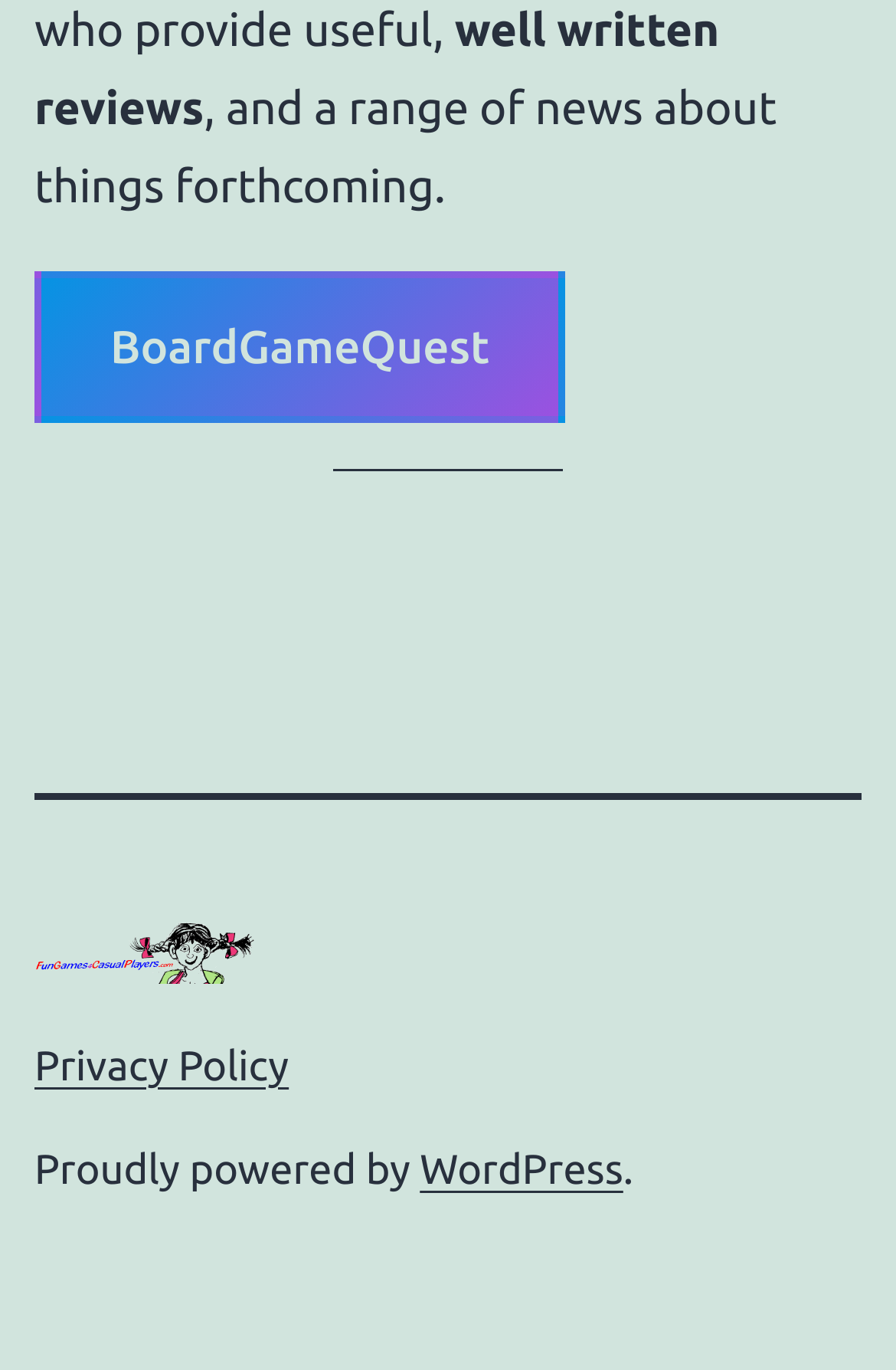What is the theme of the news mentioned on the webpage?
Provide a concise answer using a single word or phrase based on the image.

Things forthcoming